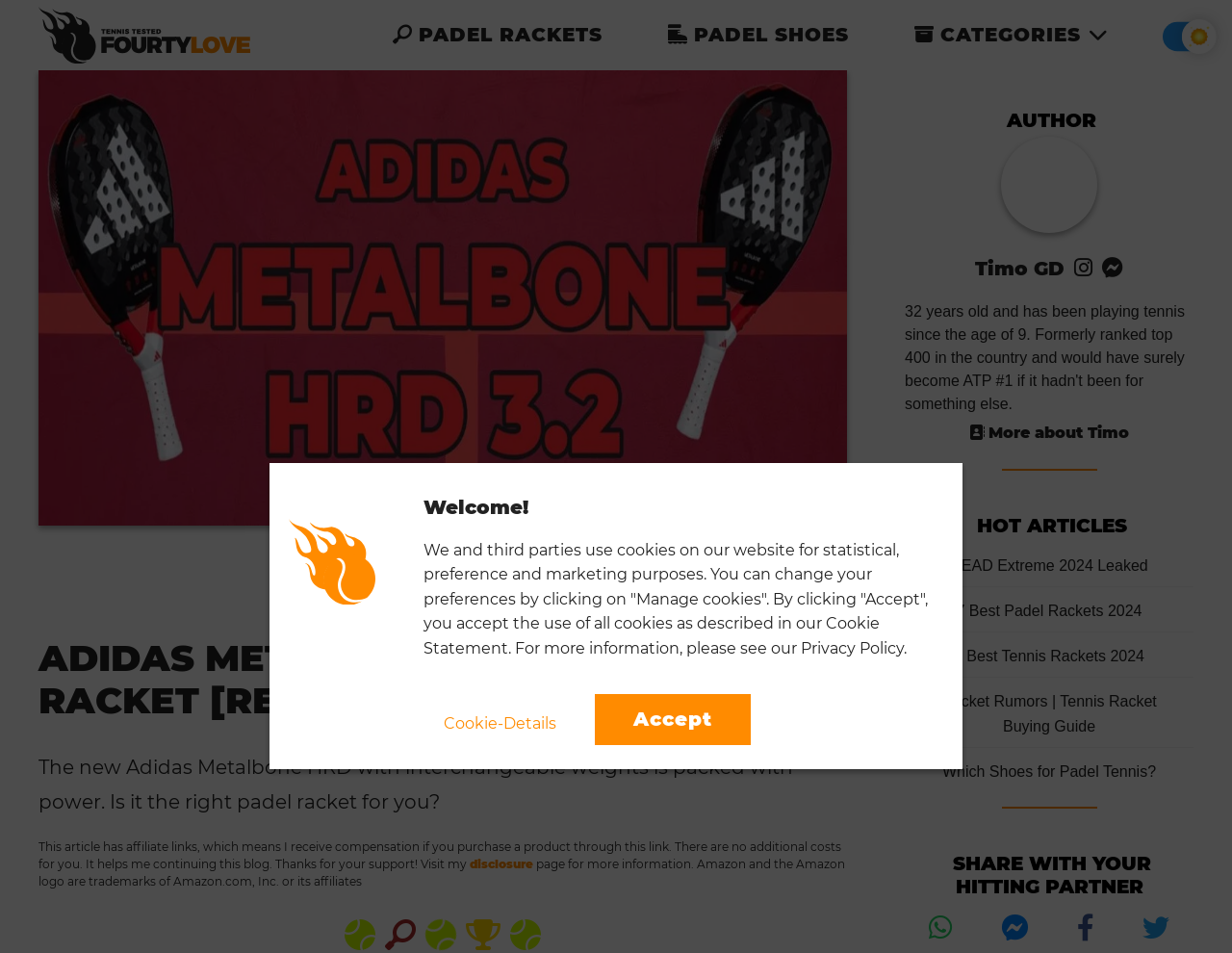Locate the primary headline on the webpage and provide its text.

ADIDAS METALBONE HRD 3.2 PADEL RACKET [REVIEW]